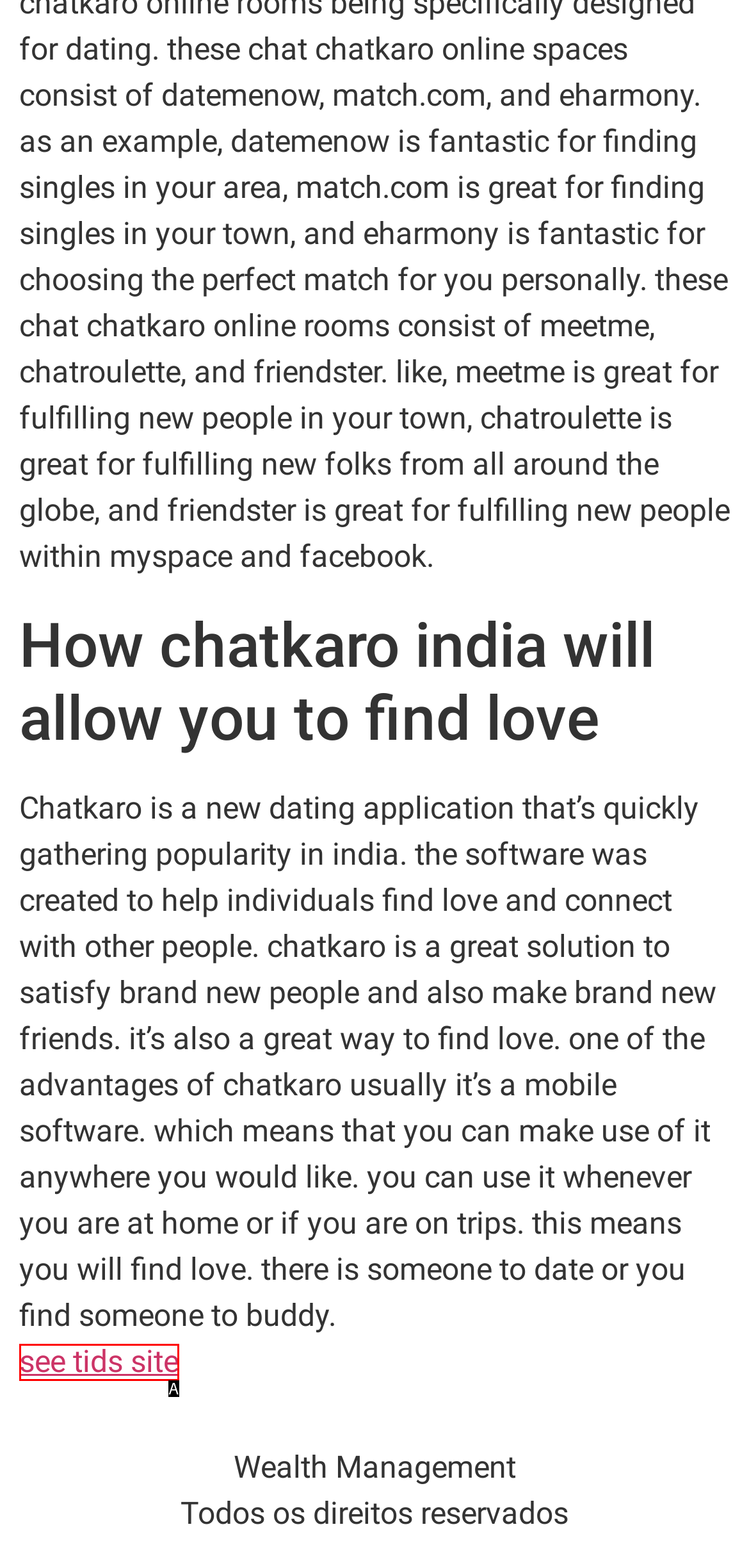Choose the letter that best represents the description: see tids site. Answer with the letter of the selected choice directly.

A